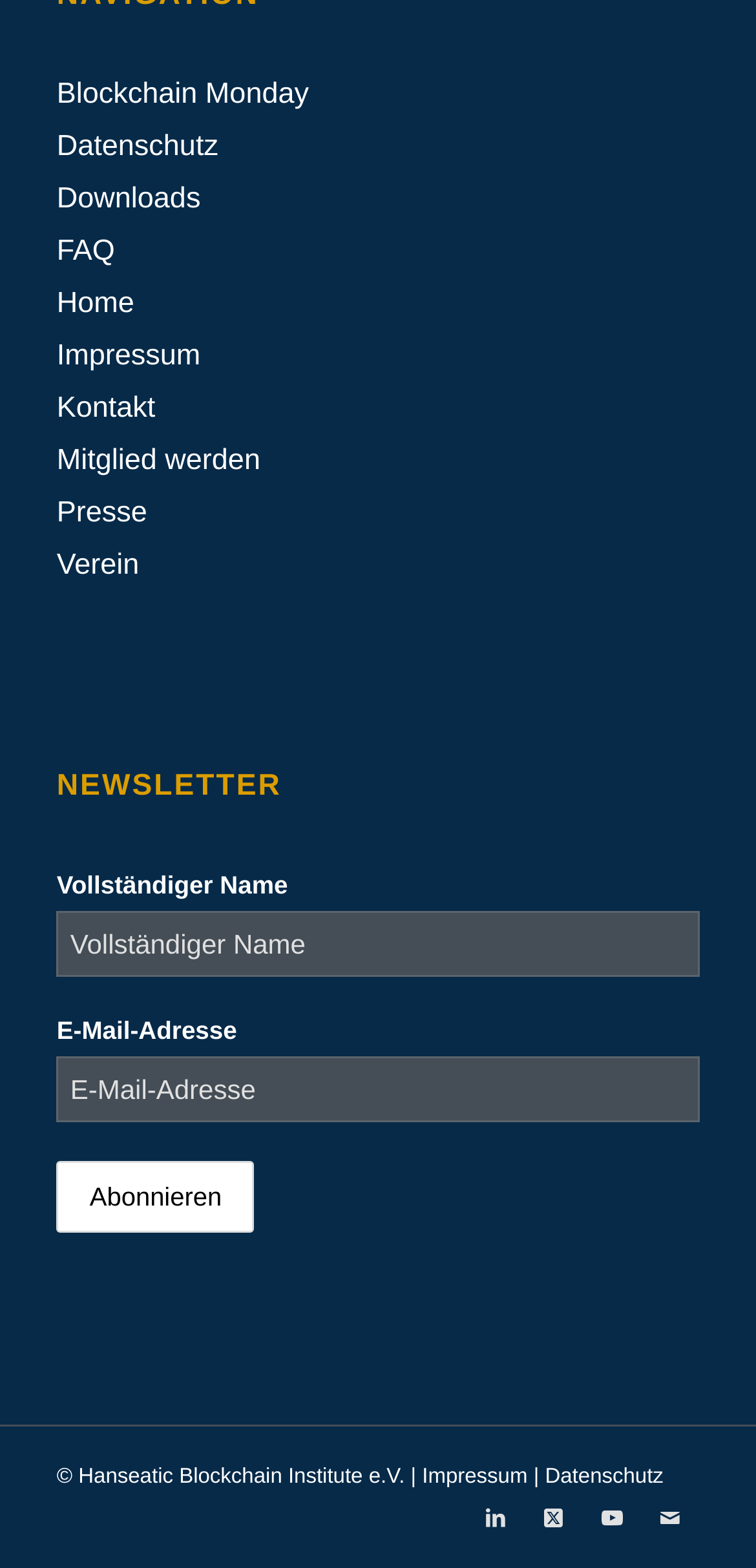What is the function of the button 'Abonnieren'?
Use the image to answer the question with a single word or phrase.

Subscribe to newsletter